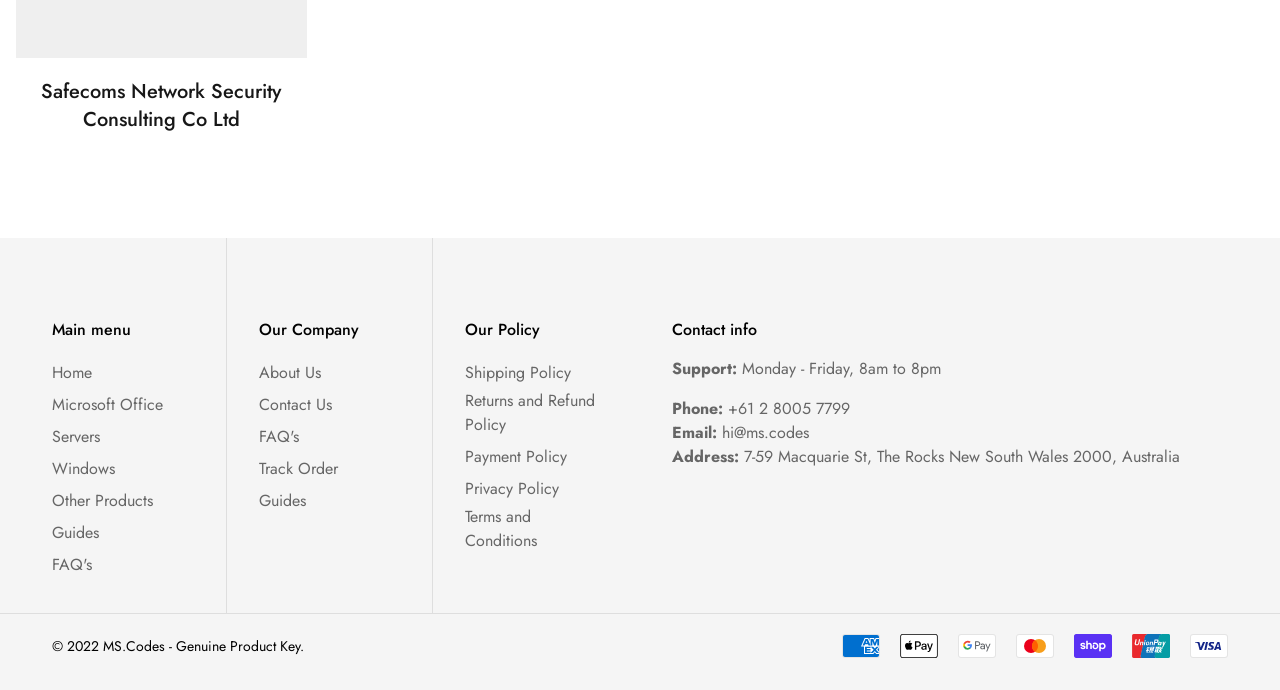What is the company name at the top of the webpage?
Provide a fully detailed and comprehensive answer to the question.

The company name is located at the top of the webpage, inside a heading element, and is also a link. It is 'Safecoms Network Security Consulting Co Ltd'.